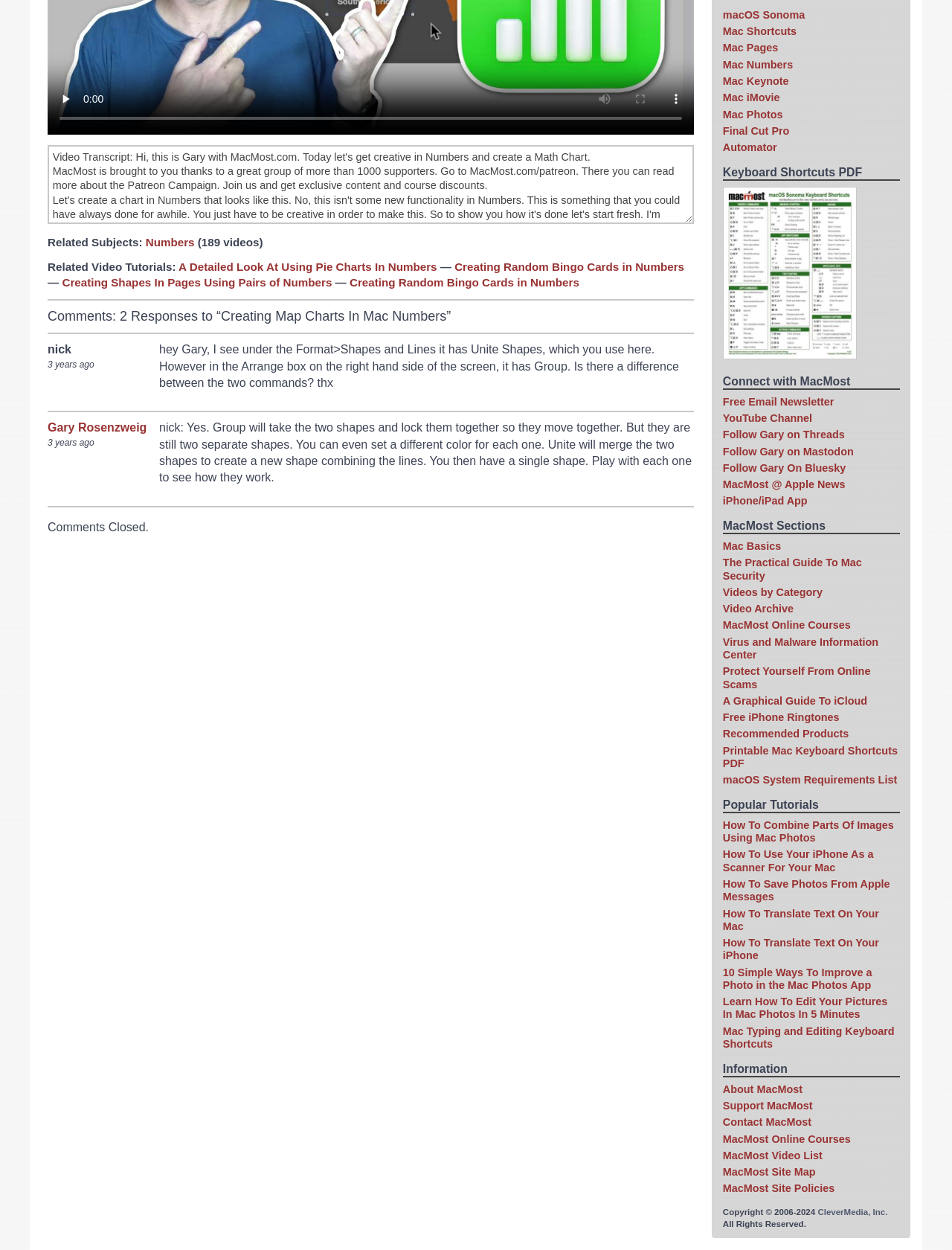Using the provided element description: "Numbers", identify the bounding box coordinates. The coordinates should be four floats between 0 and 1 in the order [left, top, right, bottom].

[0.153, 0.189, 0.204, 0.199]